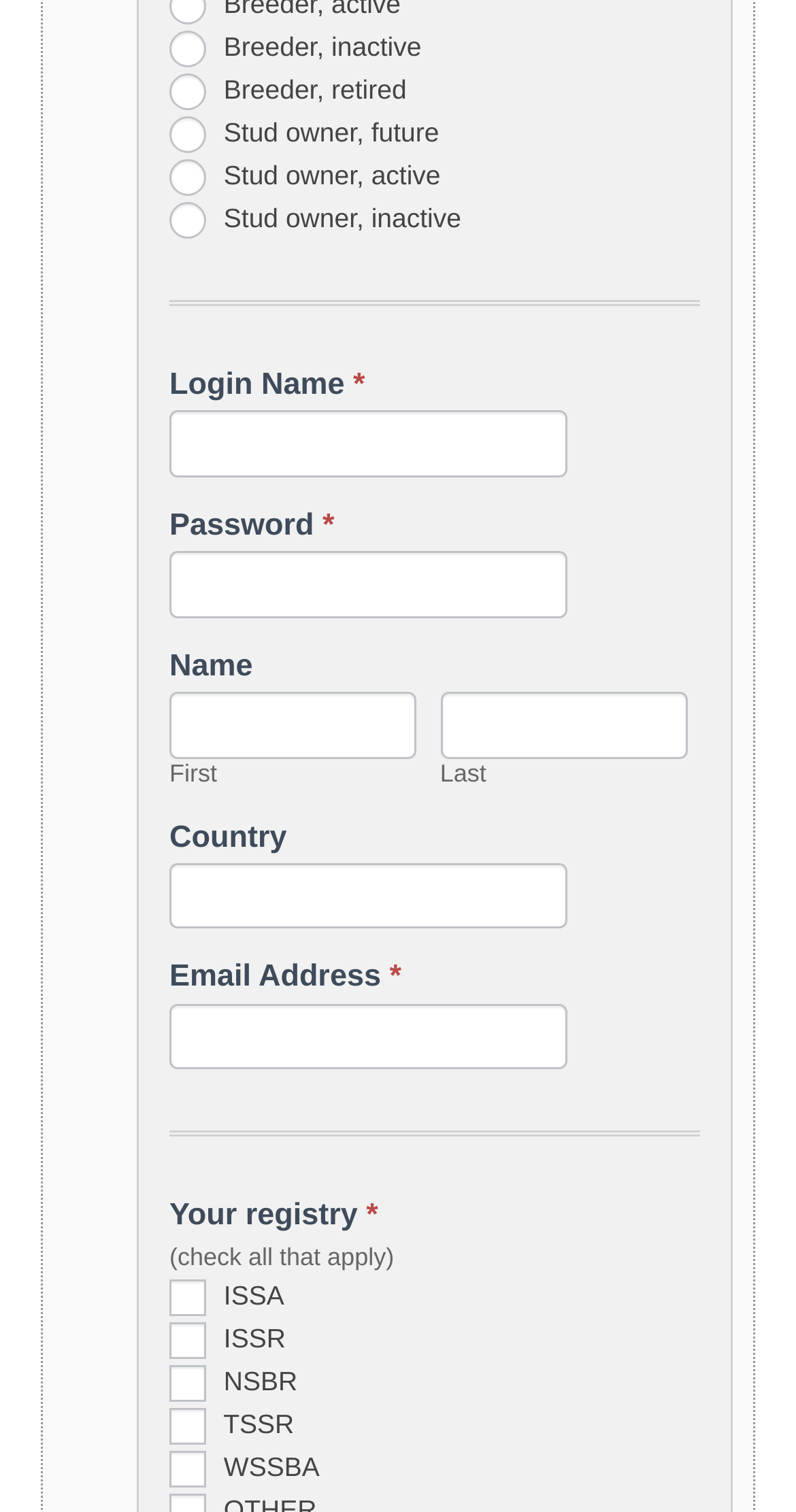What is the label for the first textbox?
Use the image to answer the question with a single word or phrase.

Login Name